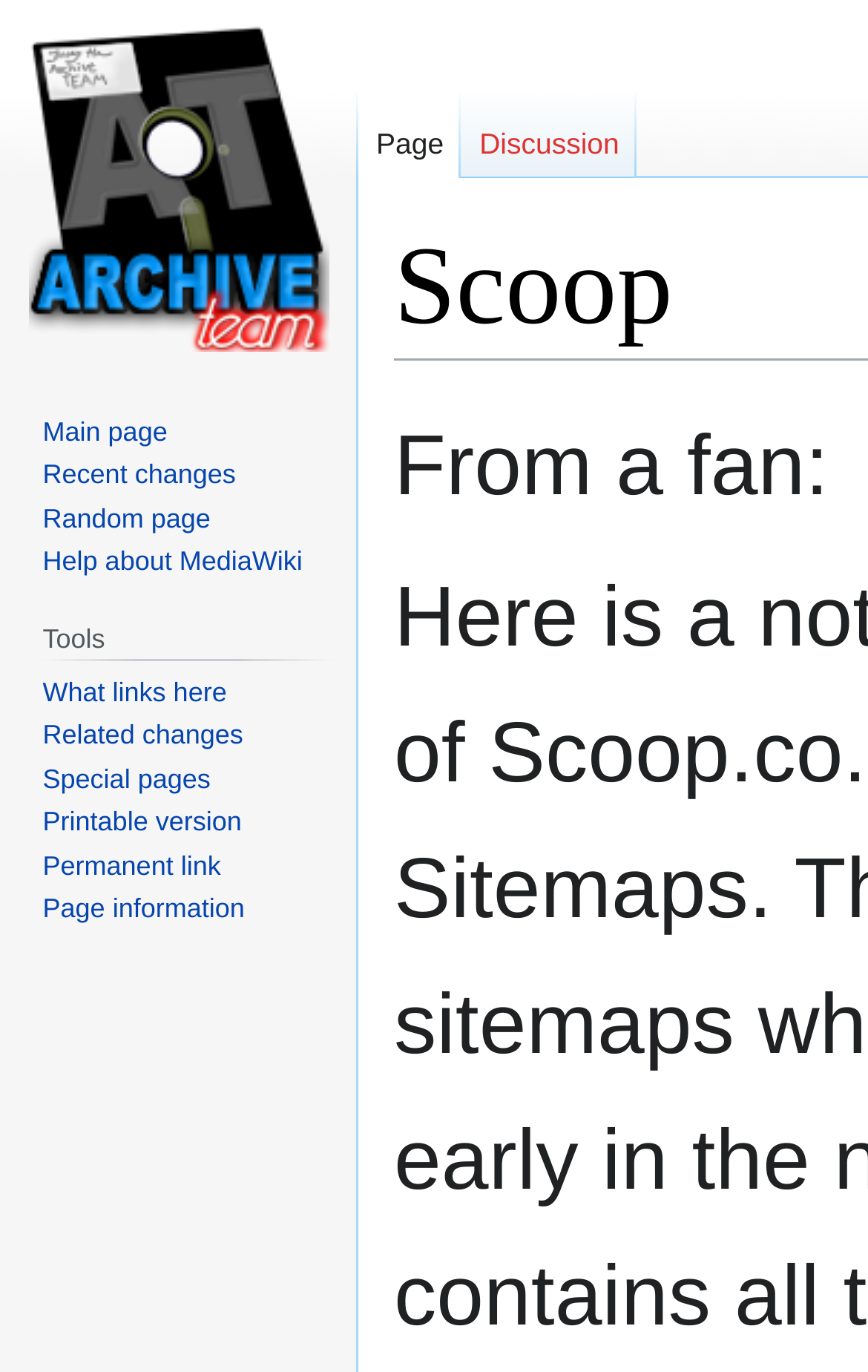Locate the bounding box coordinates of the element that needs to be clicked to carry out the instruction: "Go to page". The coordinates should be given as four float numbers ranging from 0 to 1, i.e., [left, top, right, bottom].

[0.413, 0.065, 0.532, 0.13]